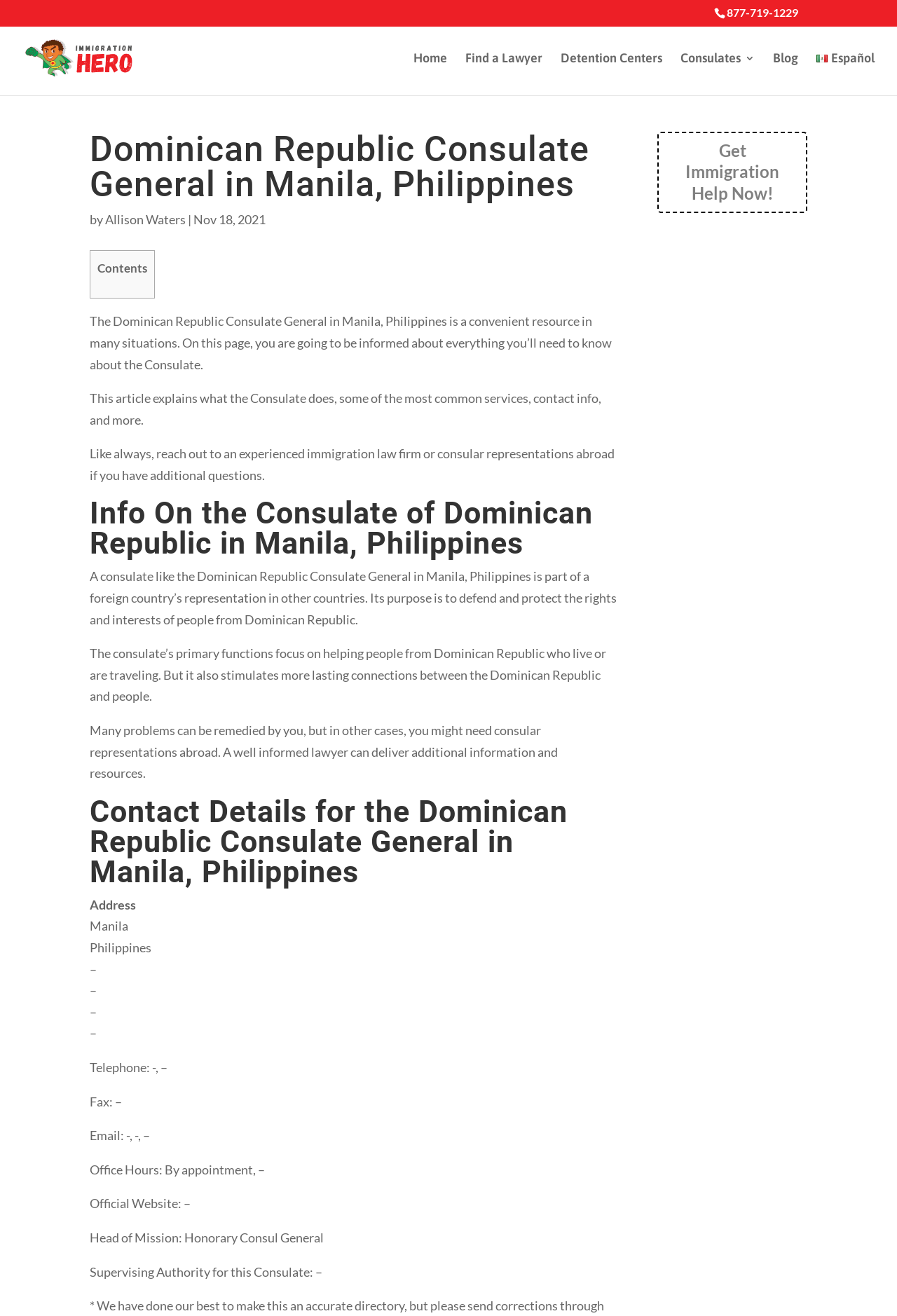Summarize the webpage comprehensively, mentioning all visible components.

The webpage is about the Dominican Republic Consulate General in Manila, Philippines, providing information on consular services, opening hours, and location. At the top, there is a phone number "877-719-1229" and a link to "ICE Detention Centers" accompanied by an image. Below these, there are several links to different sections of the website, including "Home", "Find a Lawyer", "Detention Centers", "Consulates", "Blog", and "Español".

The main content of the webpage is divided into sections. The first section has a heading "Dominican Republic Consulate General in Manila, Philippines" and provides an introduction to the consulate, explaining its purpose and services. Below this, there is a table of contents with a single item "Contents".

The next section has a heading "Info On the Consulate of Dominican Republic in Manila, Philippines" and provides more detailed information about the consulate's role and functions. This is followed by a section with a heading "Contact Details for the Dominican Republic Consulate General in Manila, Philippines" which lists the consulate's address, phone number, fax, email, office hours, official website, and head of mission.

On the right side of the page, there is a call-to-action link "Get Immigration Help Now!" that stands out from the rest of the content. Overall, the webpage is informative and provides useful details about the Dominican Republic Consulate General in Manila, Philippines.